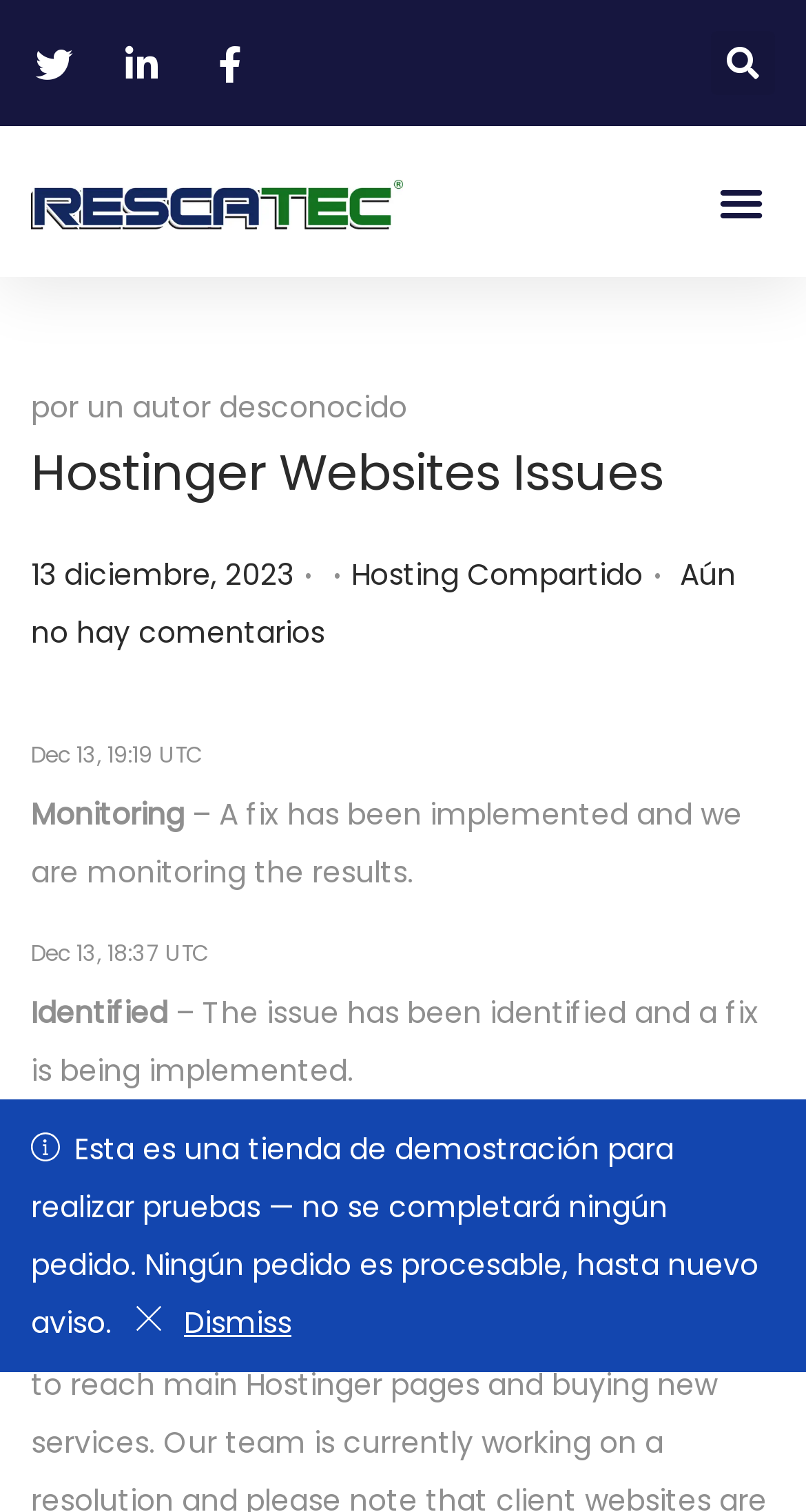Detail the webpage's structure and highlights in your description.

The webpage appears to be a status page for Hostinger Websites Issues, provided by Servicios Rescatec S.A. de C.V. At the top right corner, there is a search bar with a "Search" button. On the top left, there is a link to the main page, and a "Menu Toggle" button that expands to reveal more options.

The main content of the page is a series of updates on the status of the website issues. The updates are listed in a vertical column, with the most recent update at the top. Each update includes a timestamp, a brief description of the status, and sometimes additional information. The updates are dated December 13, 2023, and include information on the monitoring of a fix, the identification of an issue, and an investigation.

Below the updates, there is a search box that takes up most of the width of the page. At the bottom left corner, there is a small image, and next to it, a notice that this is a demonstration store for testing purposes only, and no orders will be processed. There is also a "Dismiss" link with a small icon next to it.